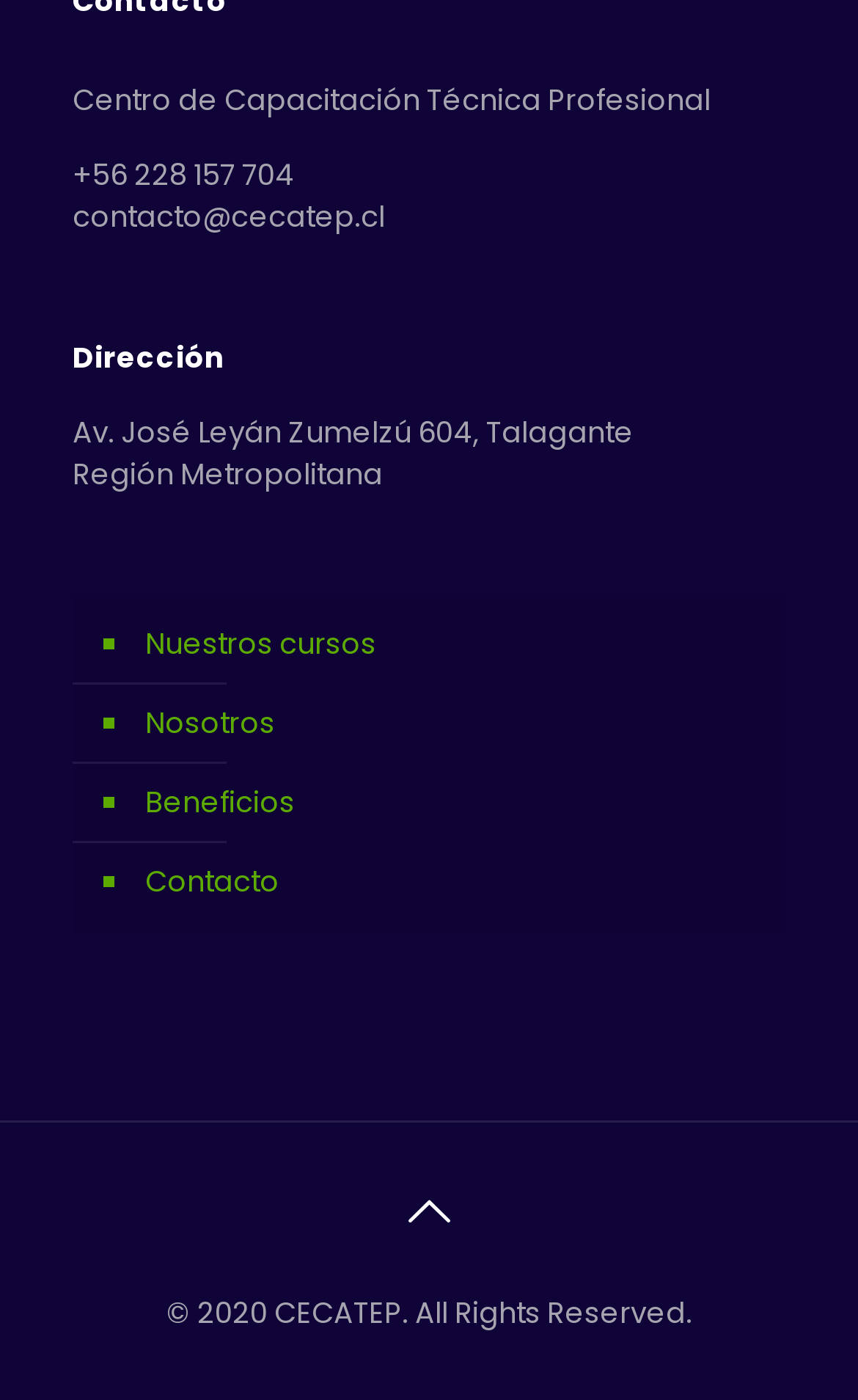Find the bounding box of the UI element described as: "Nosotros". The bounding box coordinates should be given as four float values between 0 and 1, i.e., [left, top, right, bottom].

[0.162, 0.489, 0.89, 0.546]